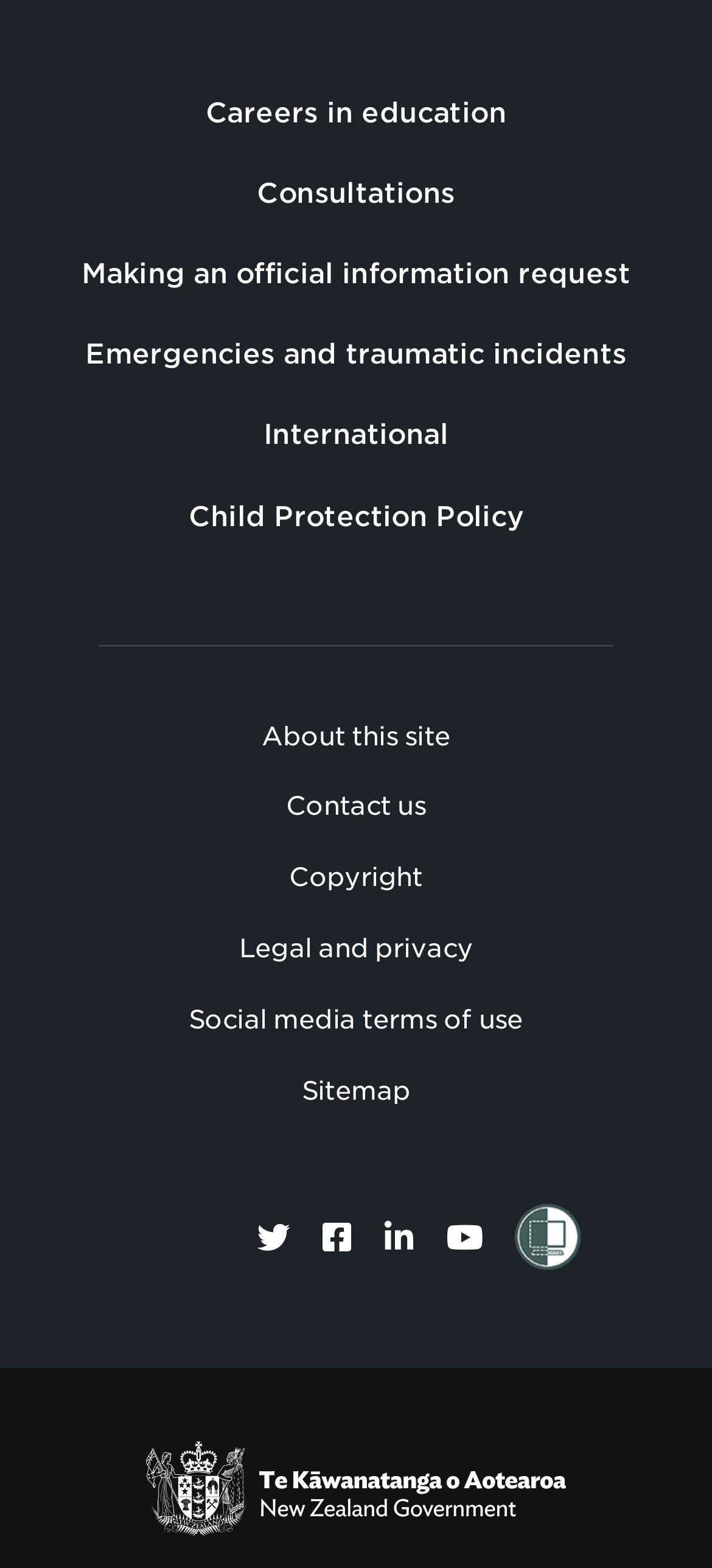Identify and provide the bounding box coordinates of the UI element described: "Contact us". The coordinates should be formatted as [left, top, right, bottom], with each number being a float between 0 and 1.

[0.401, 0.505, 0.598, 0.524]